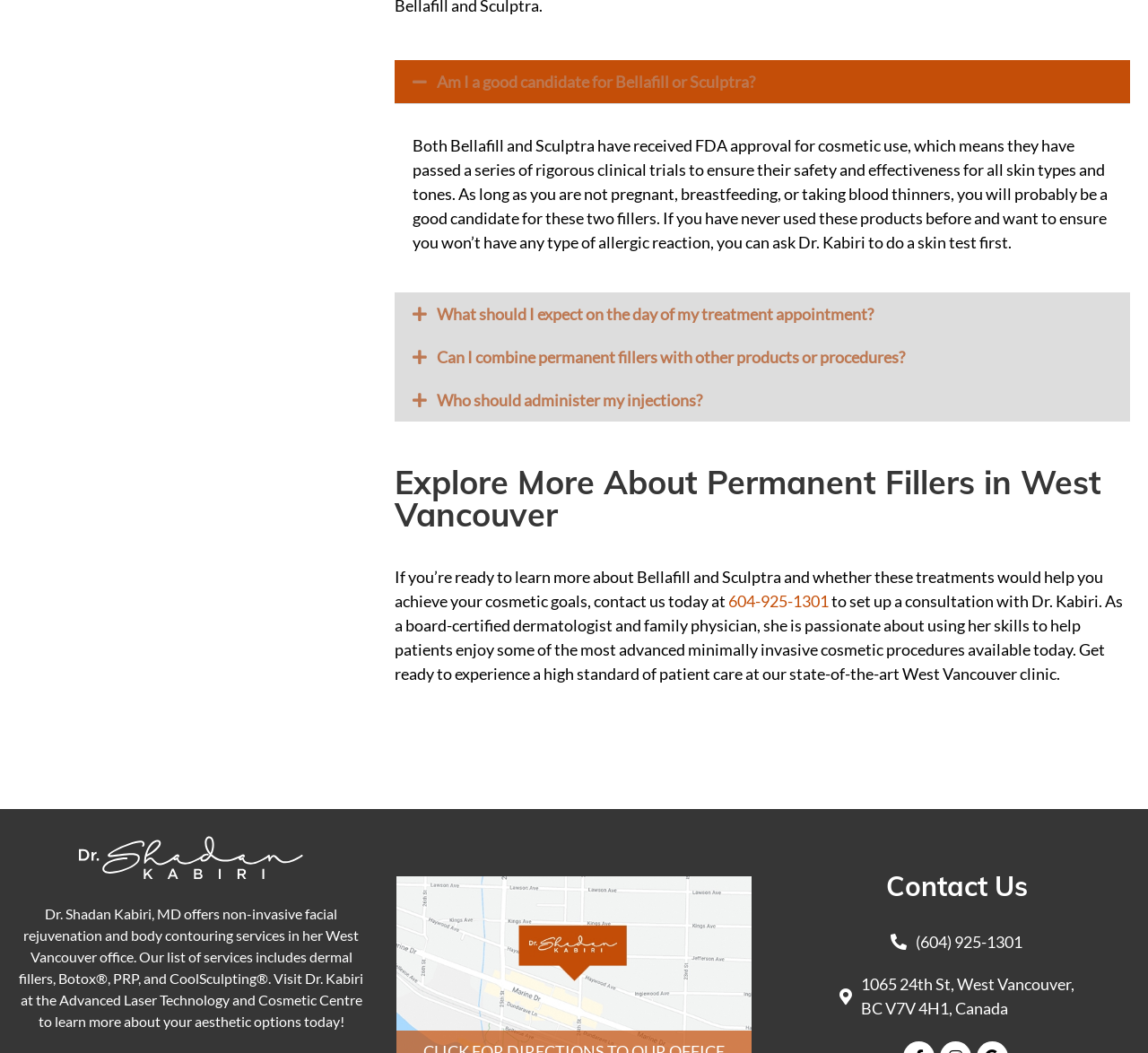Provide the bounding box for the UI element matching this description: "(604) 925-1301".

[0.678, 0.883, 0.988, 0.906]